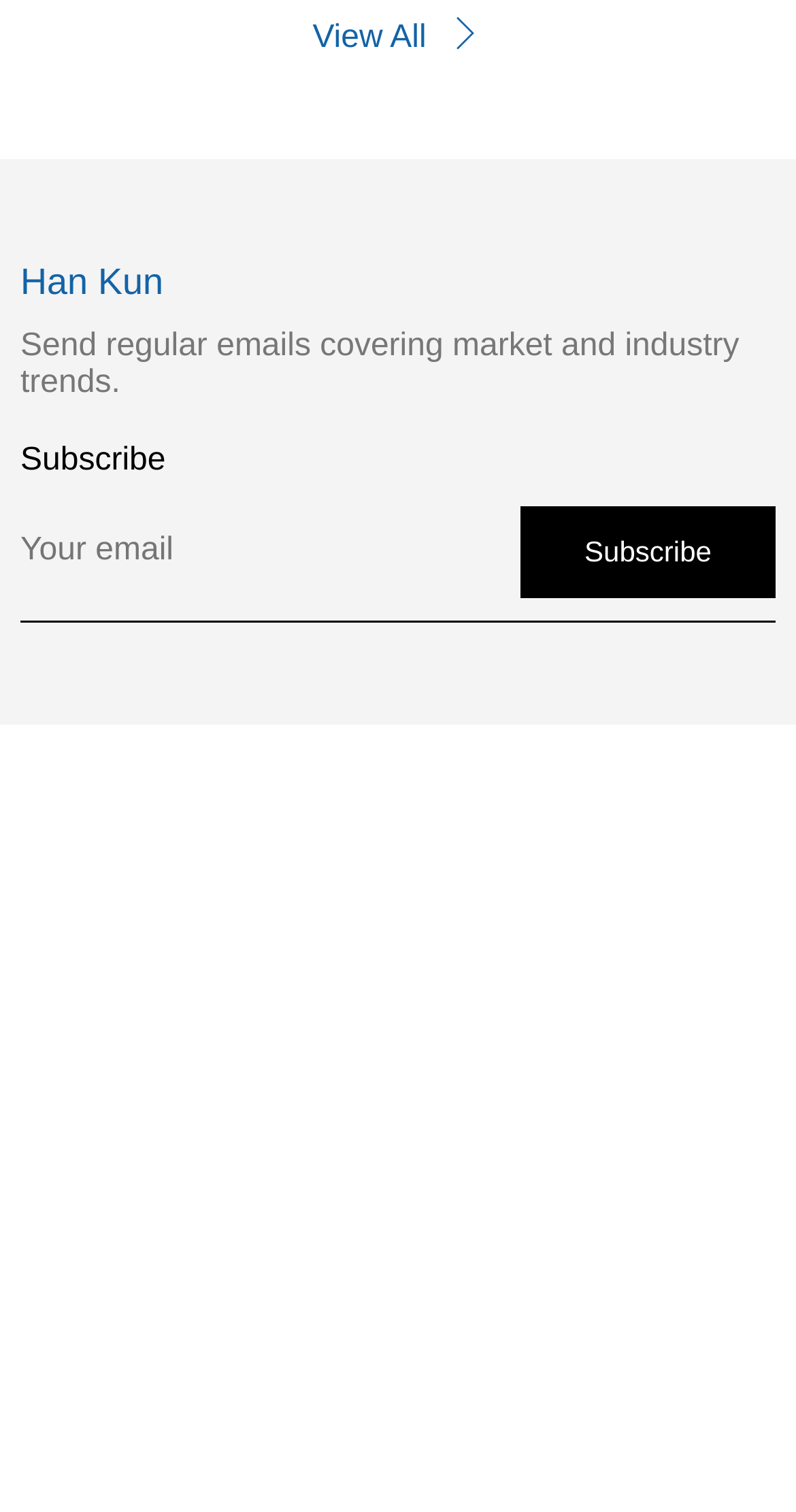Please identify the bounding box coordinates of the area that needs to be clicked to follow this instruction: "Contact the Beijing office".

[0.026, 0.765, 0.974, 0.985]